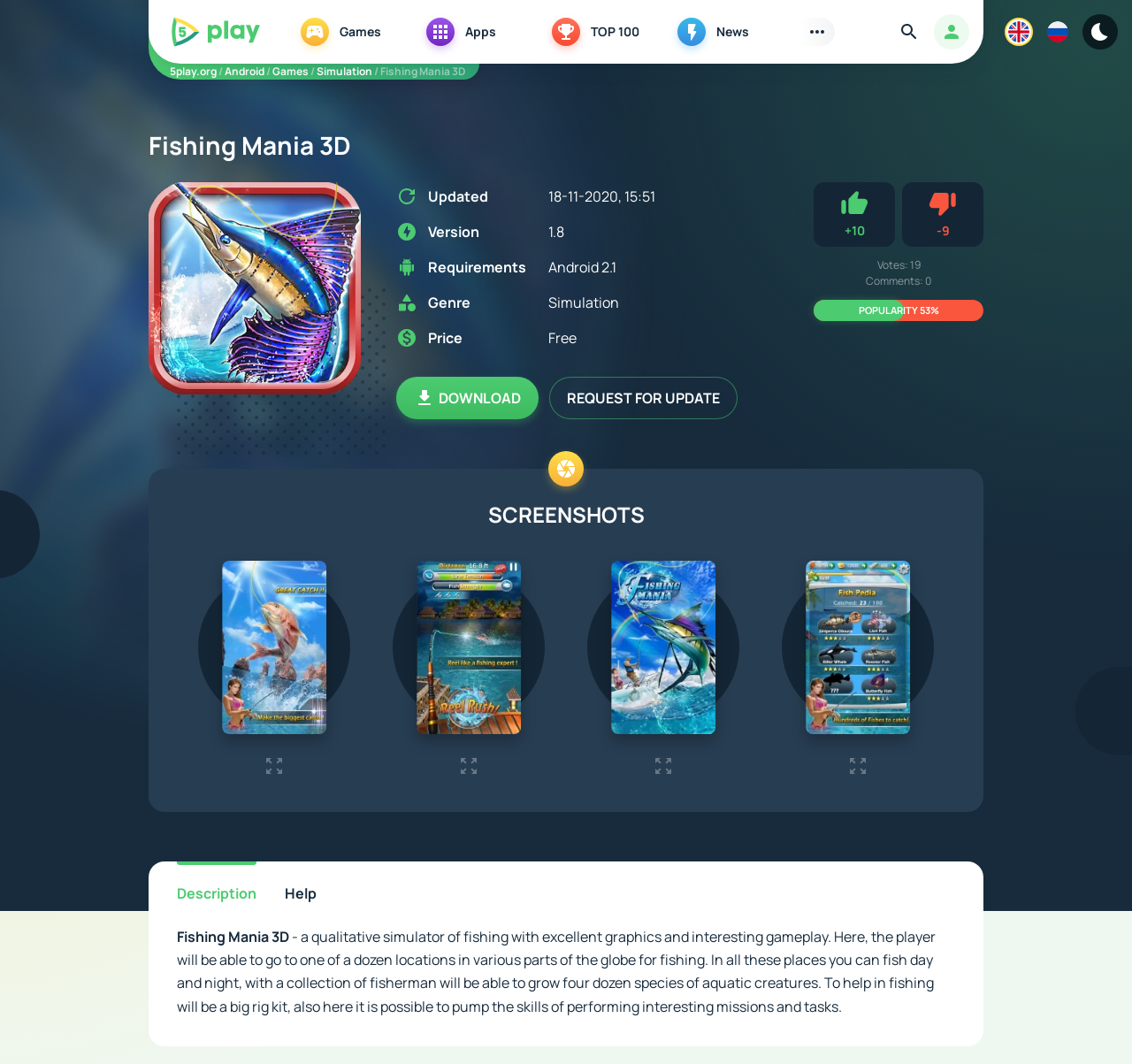Please identify the bounding box coordinates of the clickable region that I should interact with to perform the following instruction: "Select the 'Simulation' genre". The coordinates should be expressed as four float numbers between 0 and 1, i.e., [left, top, right, bottom].

[0.28, 0.06, 0.329, 0.074]